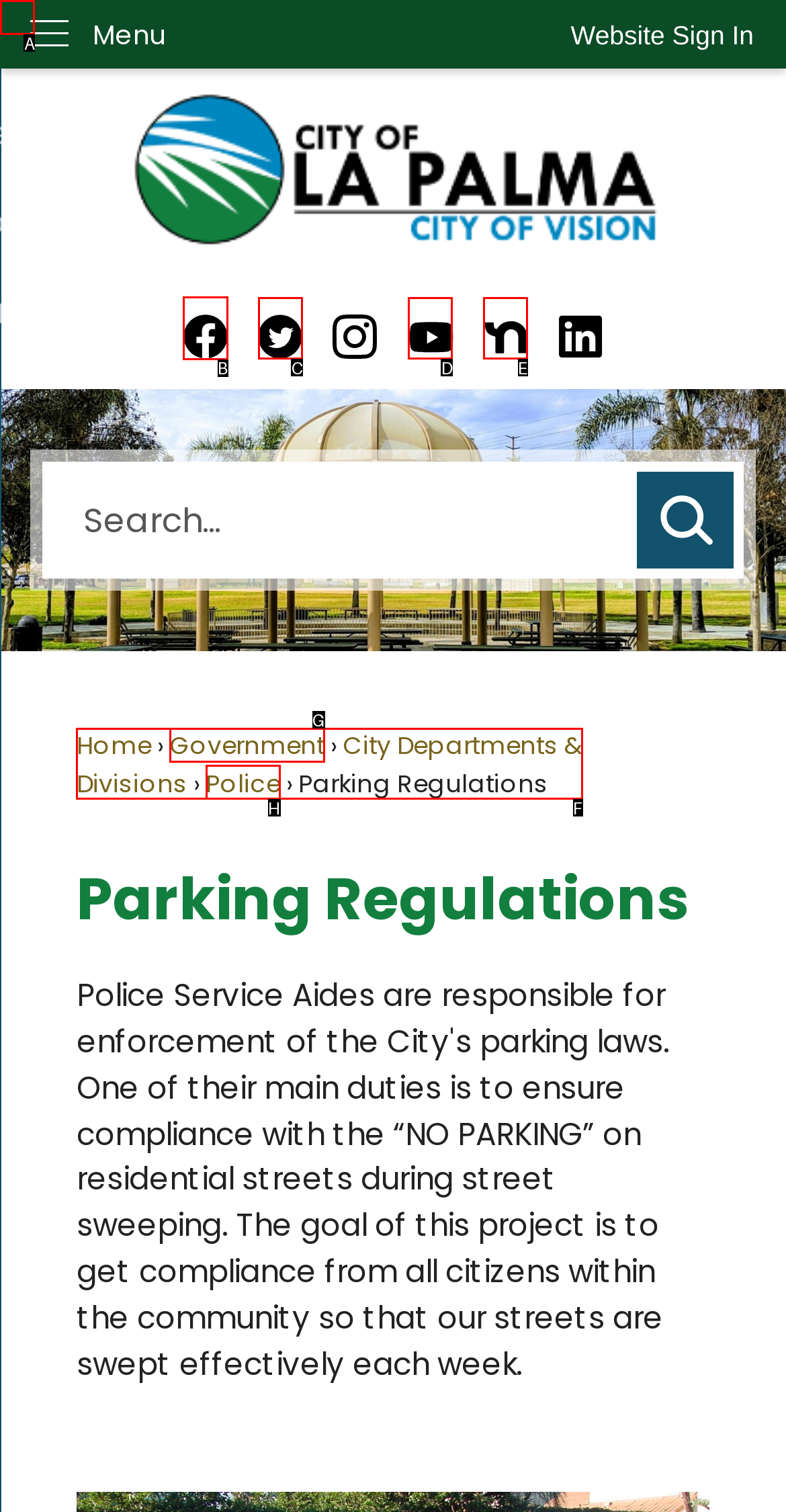To execute the task: view About page, which one of the highlighted HTML elements should be clicked? Answer with the option's letter from the choices provided.

None